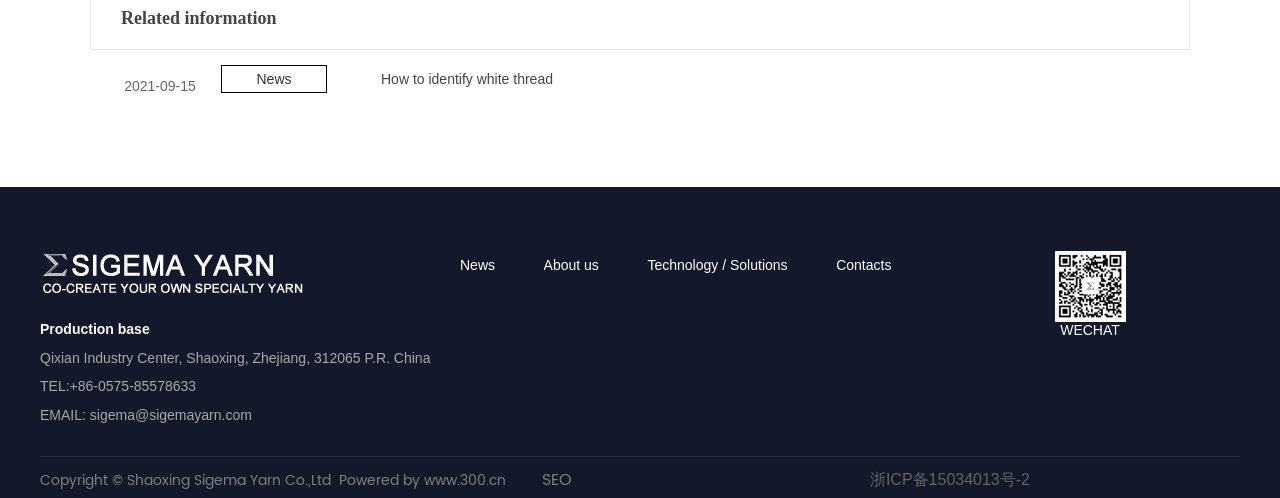Highlight the bounding box of the UI element that corresponds to this description: "alt="西格马化纤" title="西格马化纤"".

[0.945, 0.924, 0.969, 0.956]